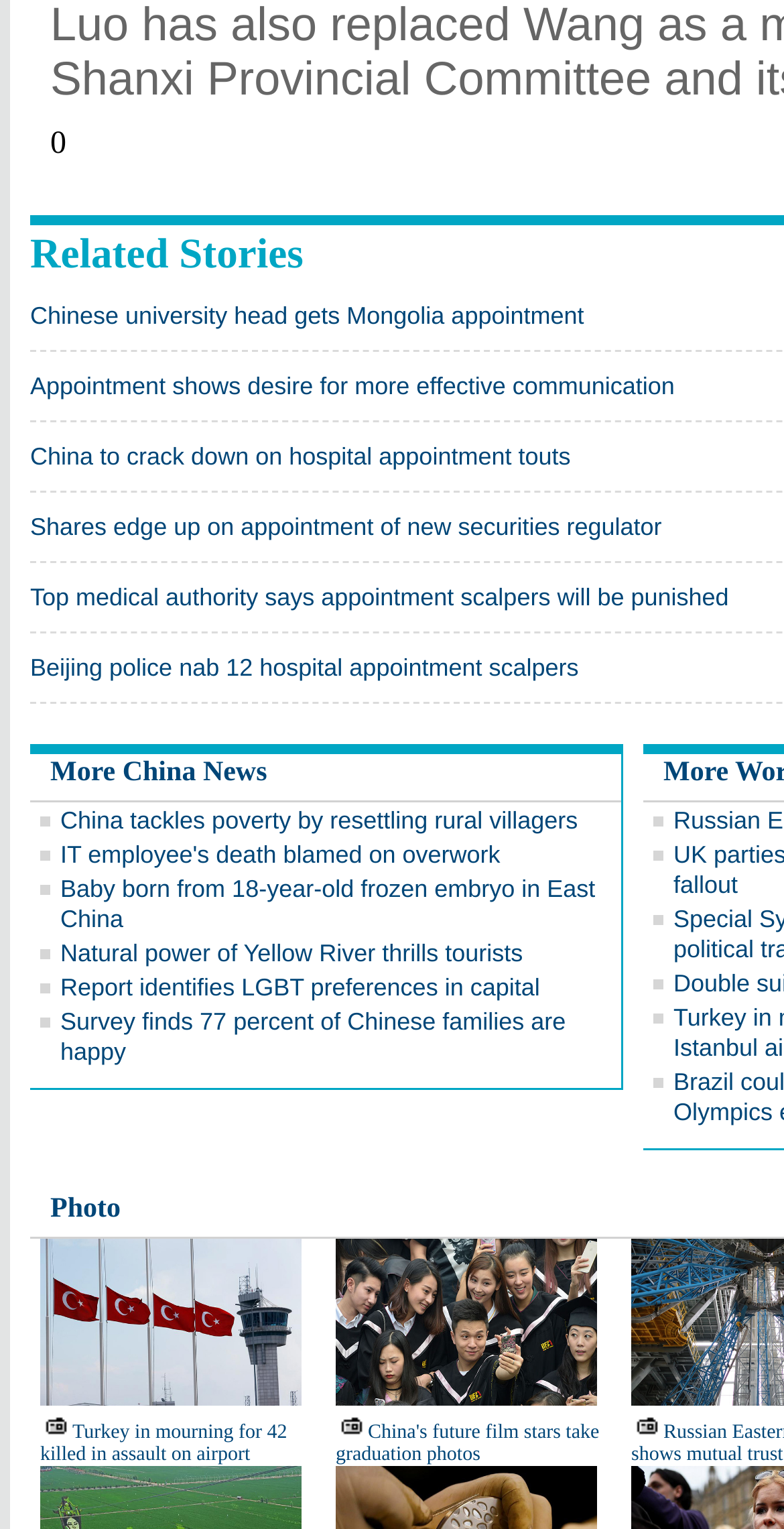What is the topic of the first link?
Provide a detailed and extensive answer to the question.

The first link is 'Chinese university head gets Mongolia appointment', which suggests that the topic of the link is about a Chinese university head getting an appointment in Mongolia.